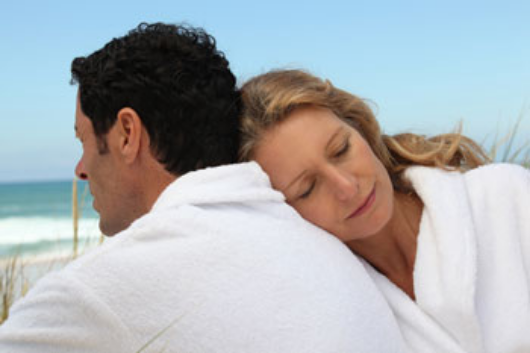Craft a thorough explanation of what is depicted in the image.

The image depicts a serene moment between a couple, both wearing plush white robes as they gently lean against each other on a beach. The man, with dark hair, faces away from the camera, providing a sense of intimacy and connection, while the woman, with soft blonde hair, leans her head against him, her eyes closed in a peaceful expression. The tranquil backdrop showcases a beautiful beach scene with golden sands and gentle waves in the distance, creating a soothing atmosphere that highlights their closeness. This visual perfectly complements the theme of "Couples Counseling for One," emphasizing emotional support and the importance of nurturing relationships, even when facing challenges together.